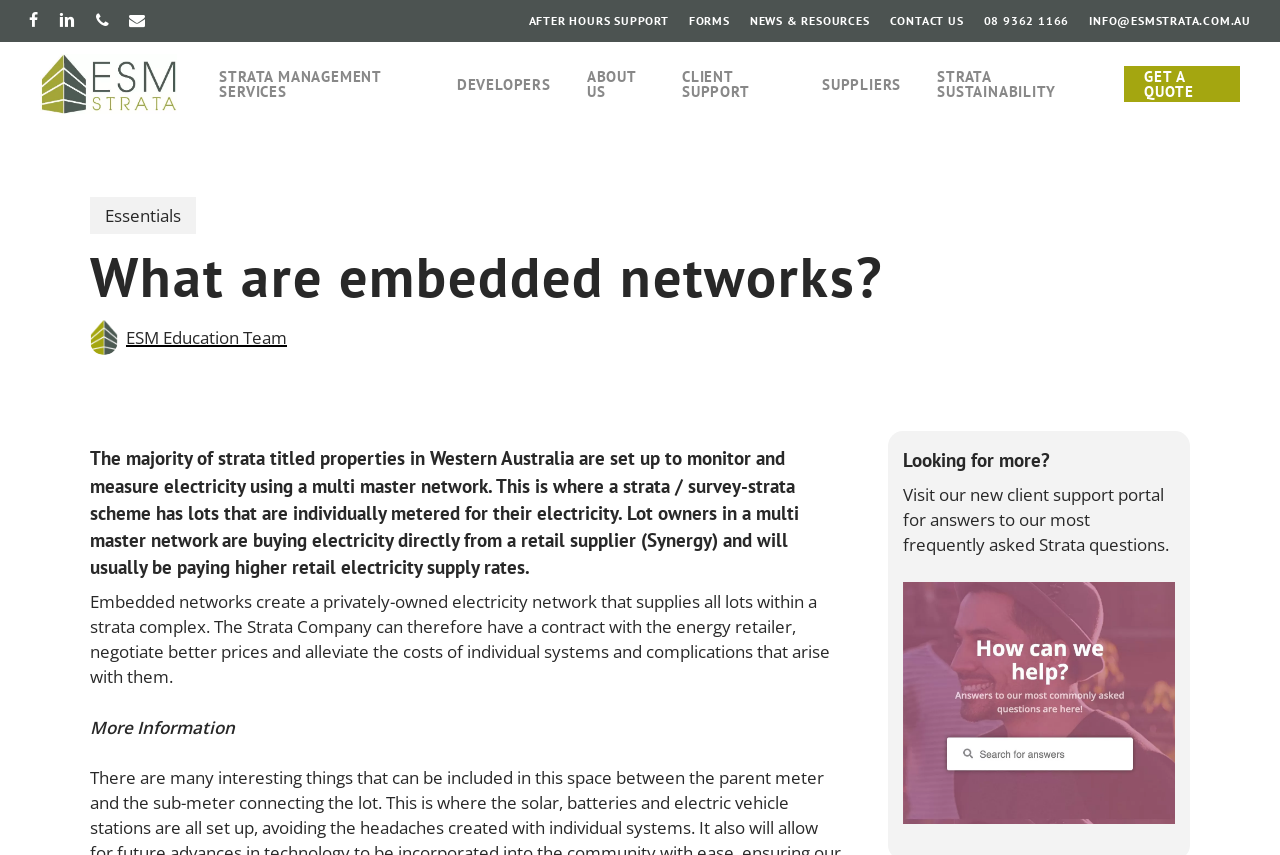Identify the bounding box coordinates of the region that needs to be clicked to carry out this instruction: "Contact us for more information". Provide these coordinates as four float numbers ranging from 0 to 1, i.e., [left, top, right, bottom].

[0.695, 0.012, 0.753, 0.037]